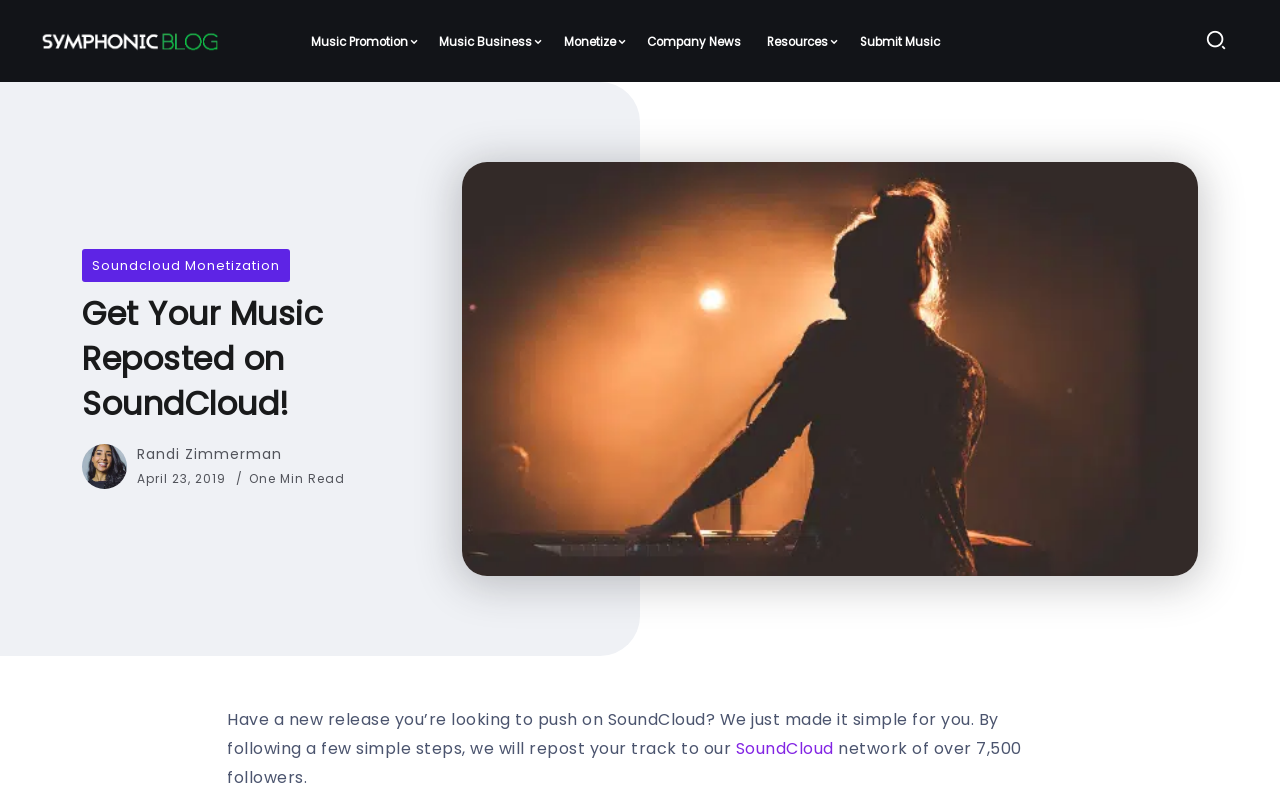Extract the main heading text from the webpage.

Get Your Music Reposted on SoundCloud!